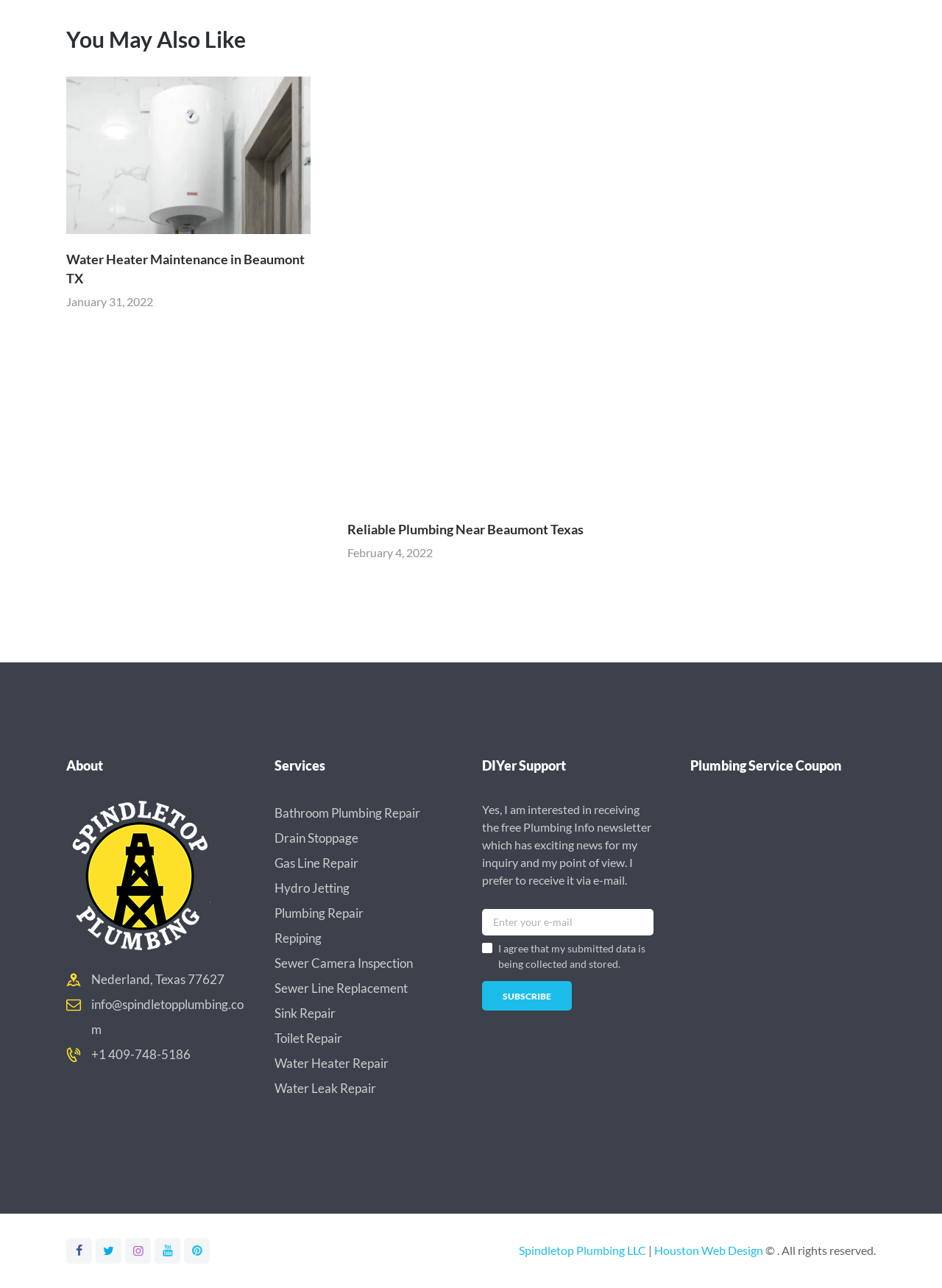Please provide the bounding box coordinates for the element that needs to be clicked to perform the following instruction: "Subscribe to the newsletter". The coordinates should be given as four float numbers between 0 and 1, i.e., [left, top, right, bottom].

[0.512, 0.762, 0.607, 0.785]